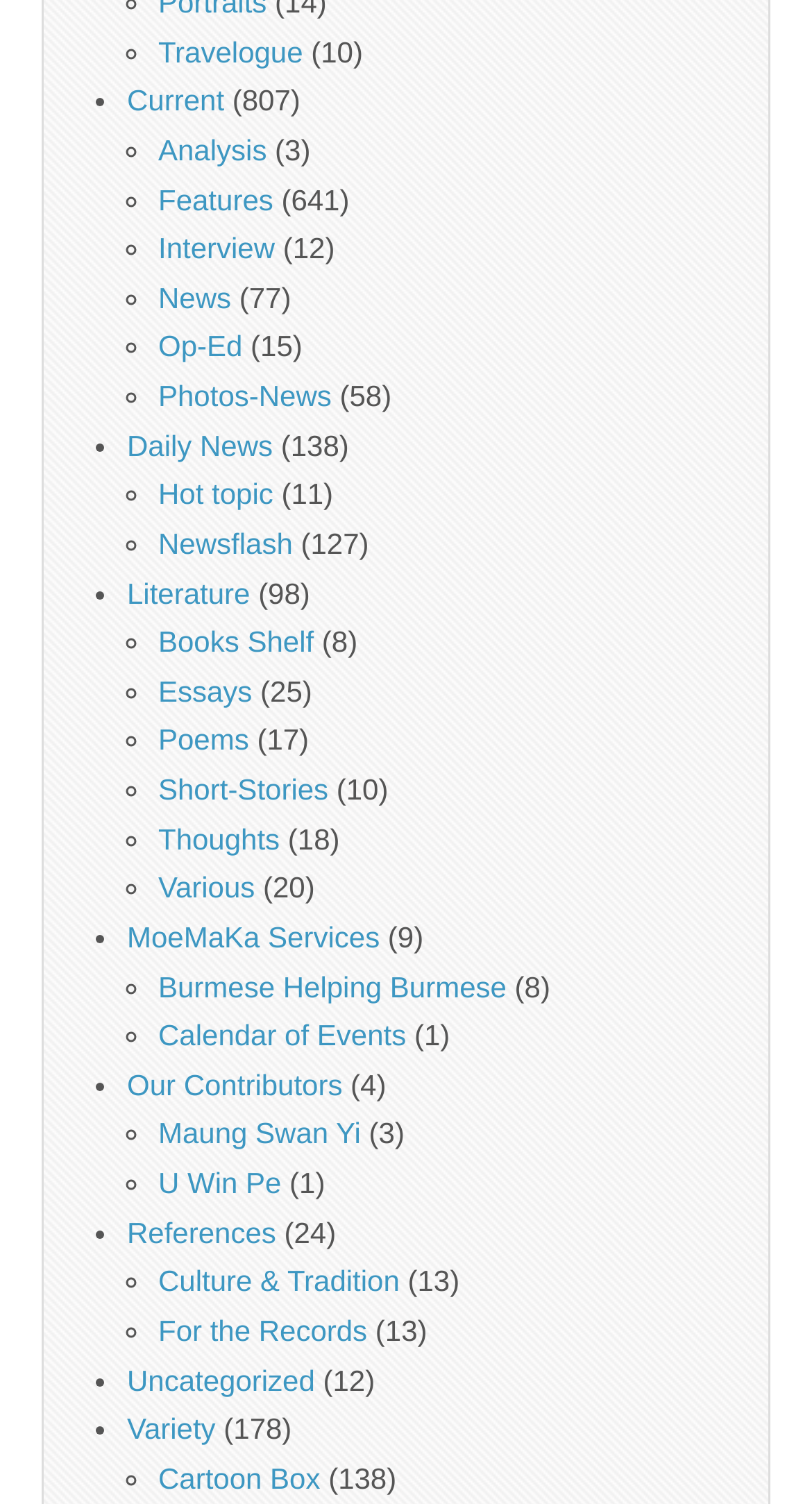Given the description: "For the Records", determine the bounding box coordinates of the UI element. The coordinates should be formatted as four float numbers between 0 and 1, [left, top, right, bottom].

[0.195, 0.874, 0.452, 0.896]